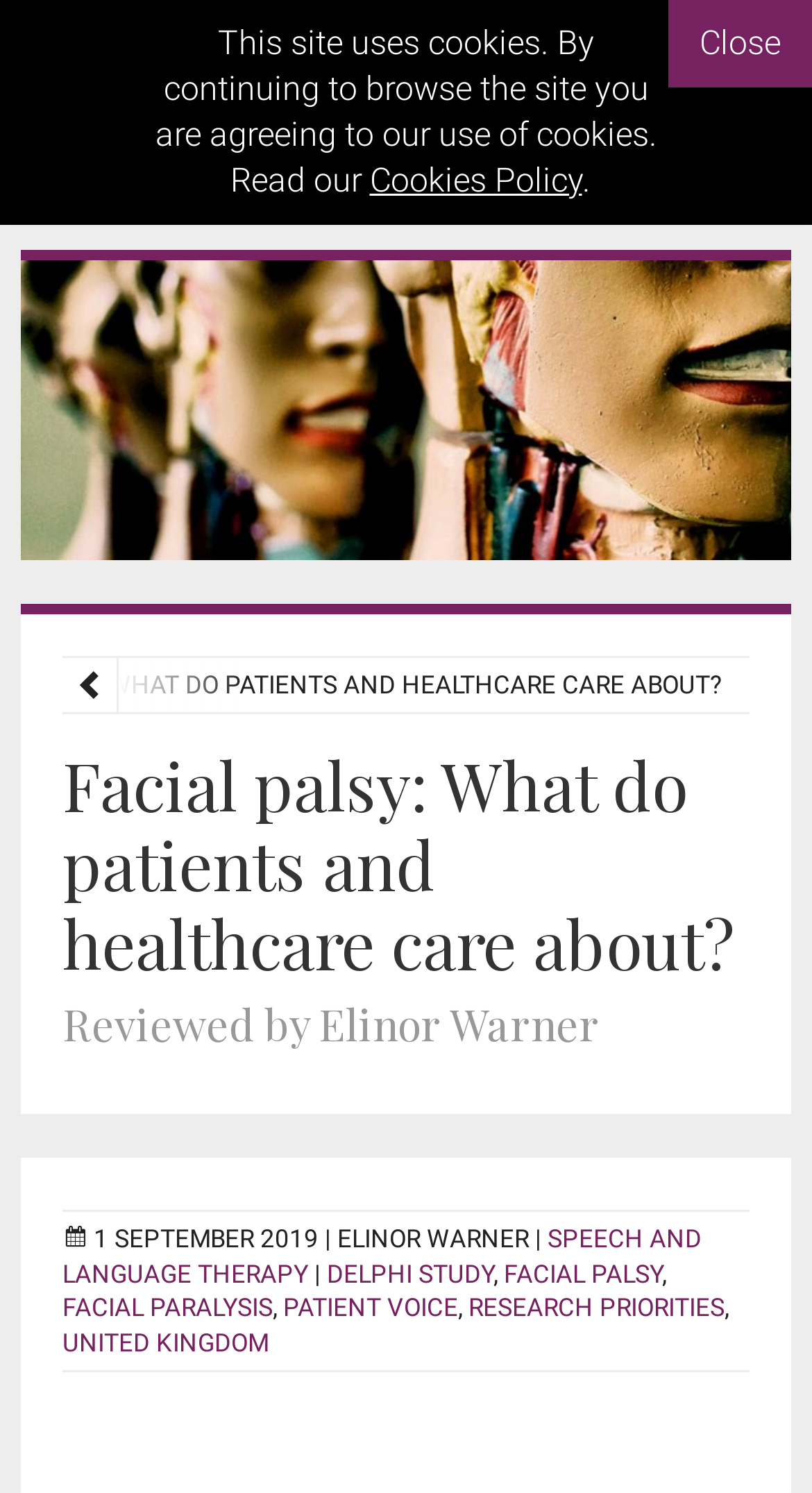Use a single word or phrase to answer this question: 
What is the author of the article?

Elinor Warner